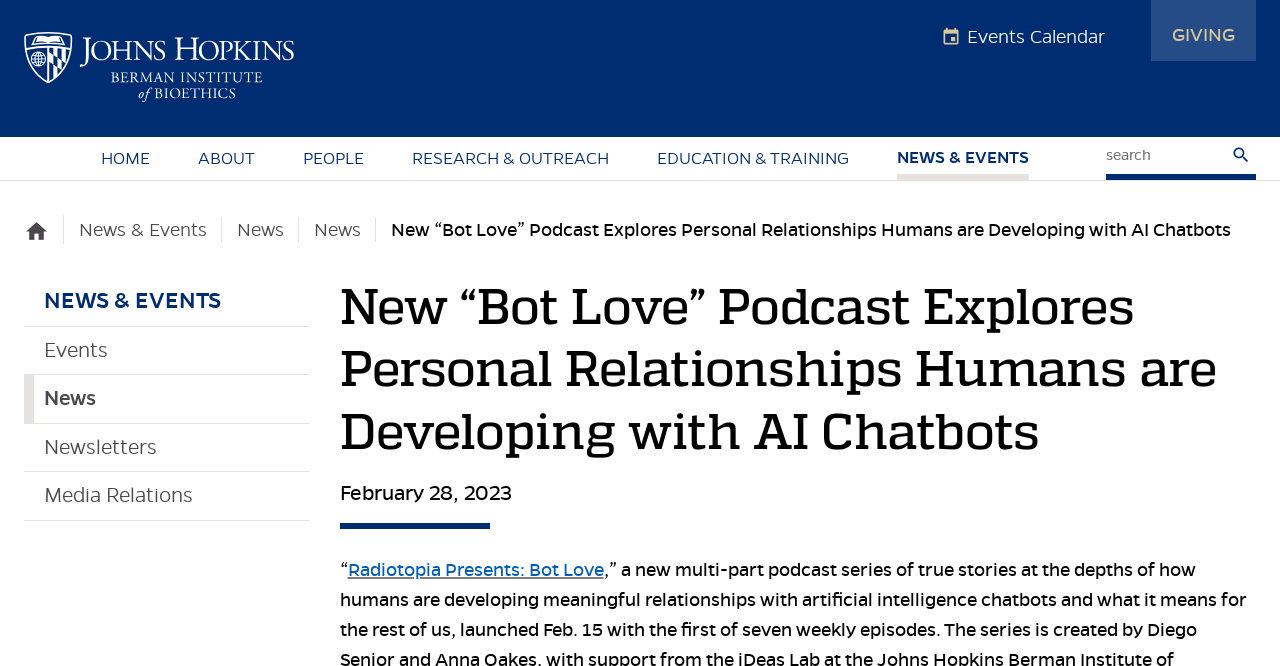Provide the bounding box coordinates of the HTML element described by the text: "Newsletters". The coordinates should be in the format [left, top, right, bottom] with values between 0 and 1.

[0.019, 0.636, 0.242, 0.708]